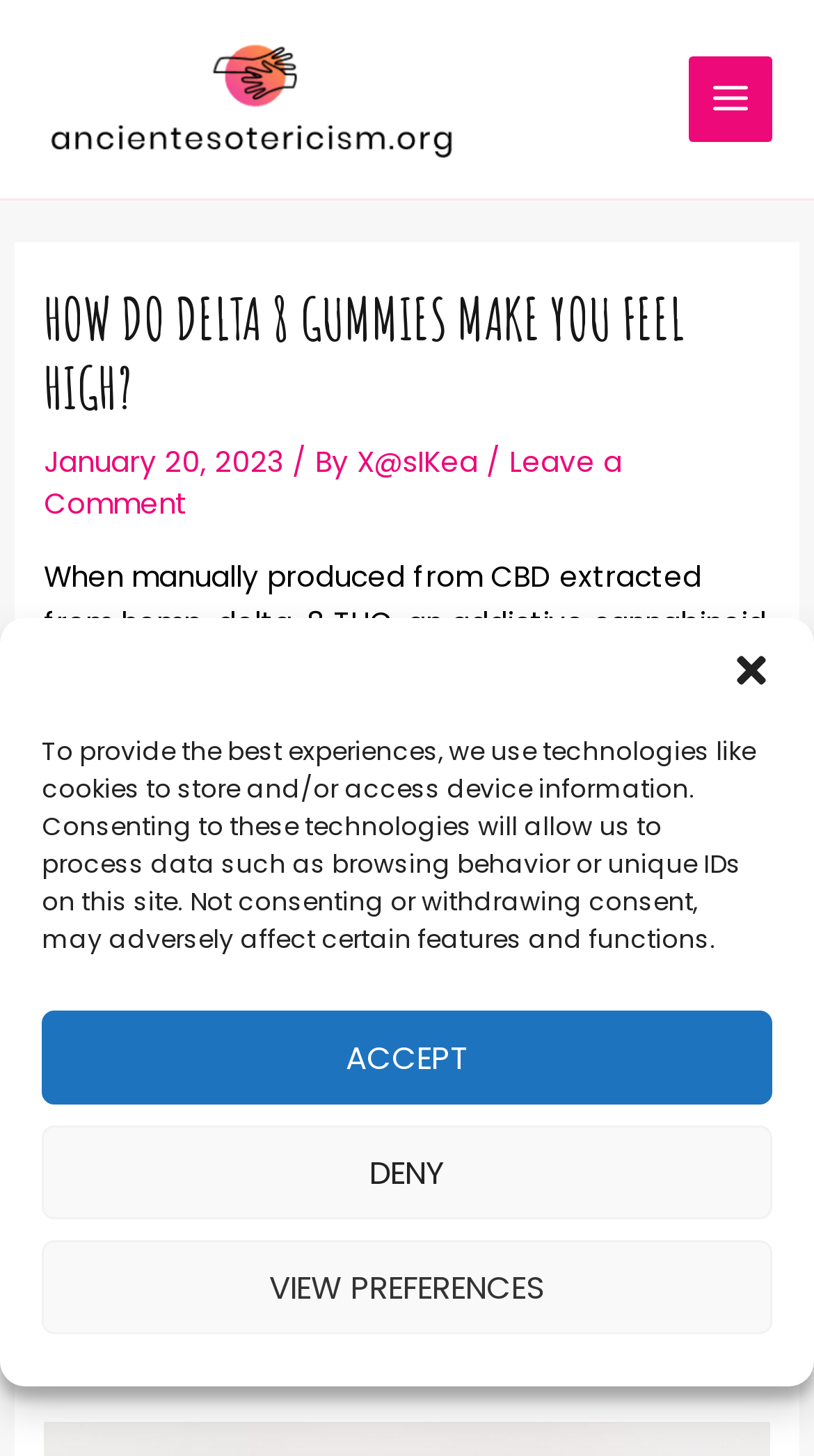Give the bounding box coordinates for this UI element: "View preferences". The coordinates should be four float numbers between 0 and 1, arranged as [left, top, right, bottom].

[0.051, 0.852, 0.949, 0.916]